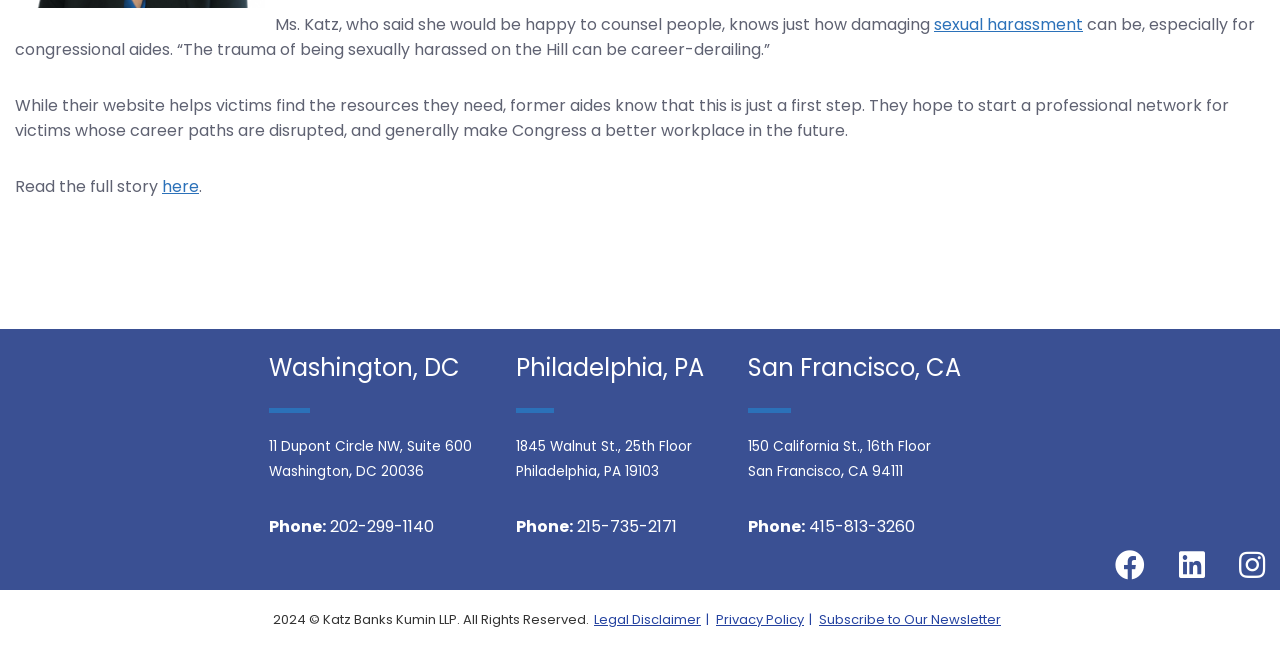Using the given description, provide the bounding box coordinates formatted as (top-left x, top-left y, bottom-right x, bottom-right y), with all values being floating point numbers between 0 and 1. Description: 415-813-3260

[0.632, 0.792, 0.715, 0.828]